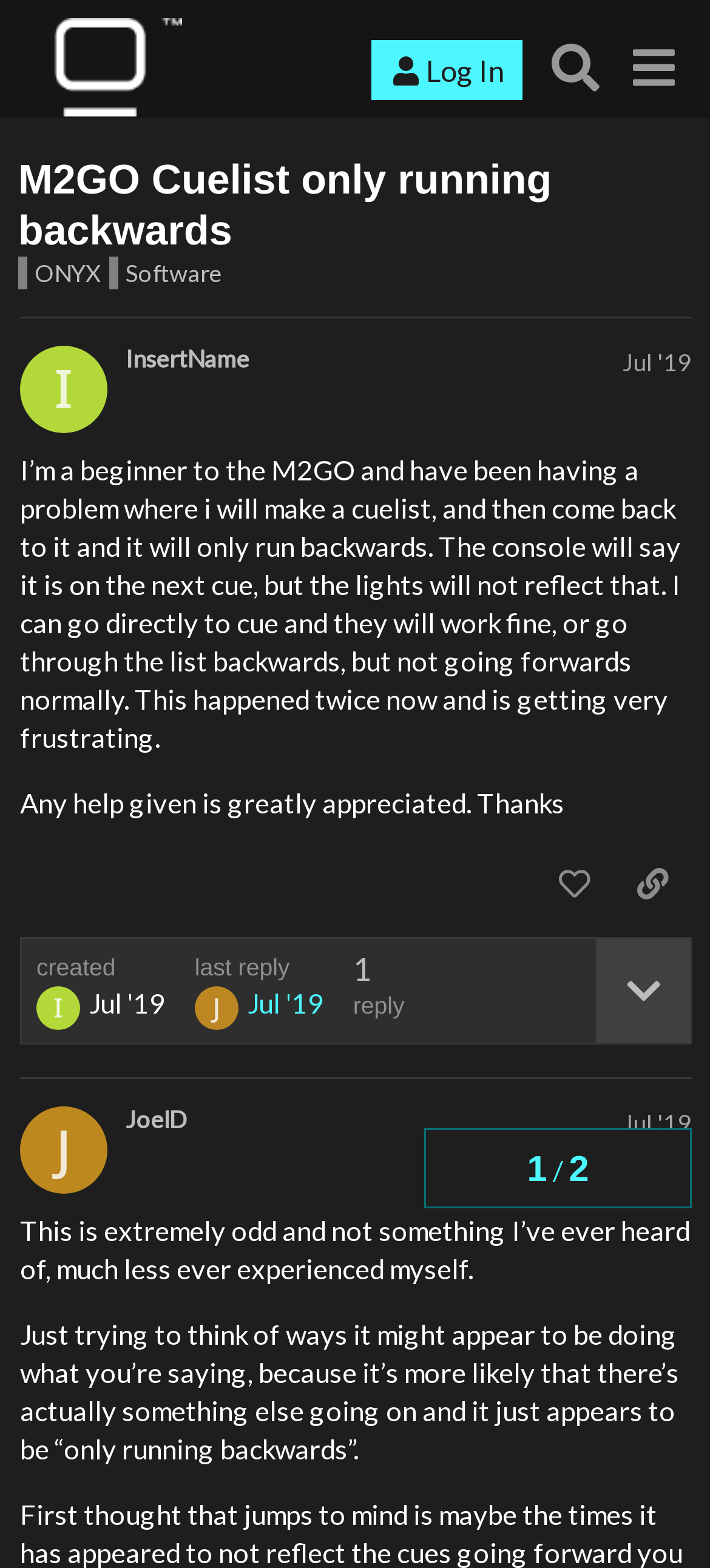What is the name of the software being discussed?
Please provide a detailed and thorough answer to the question.

The name of the software being discussed is M2GO, which can be inferred from the heading 'M2GO Cuelist only running backwards' and the link 'M2GO Cuelist only running backwards'.